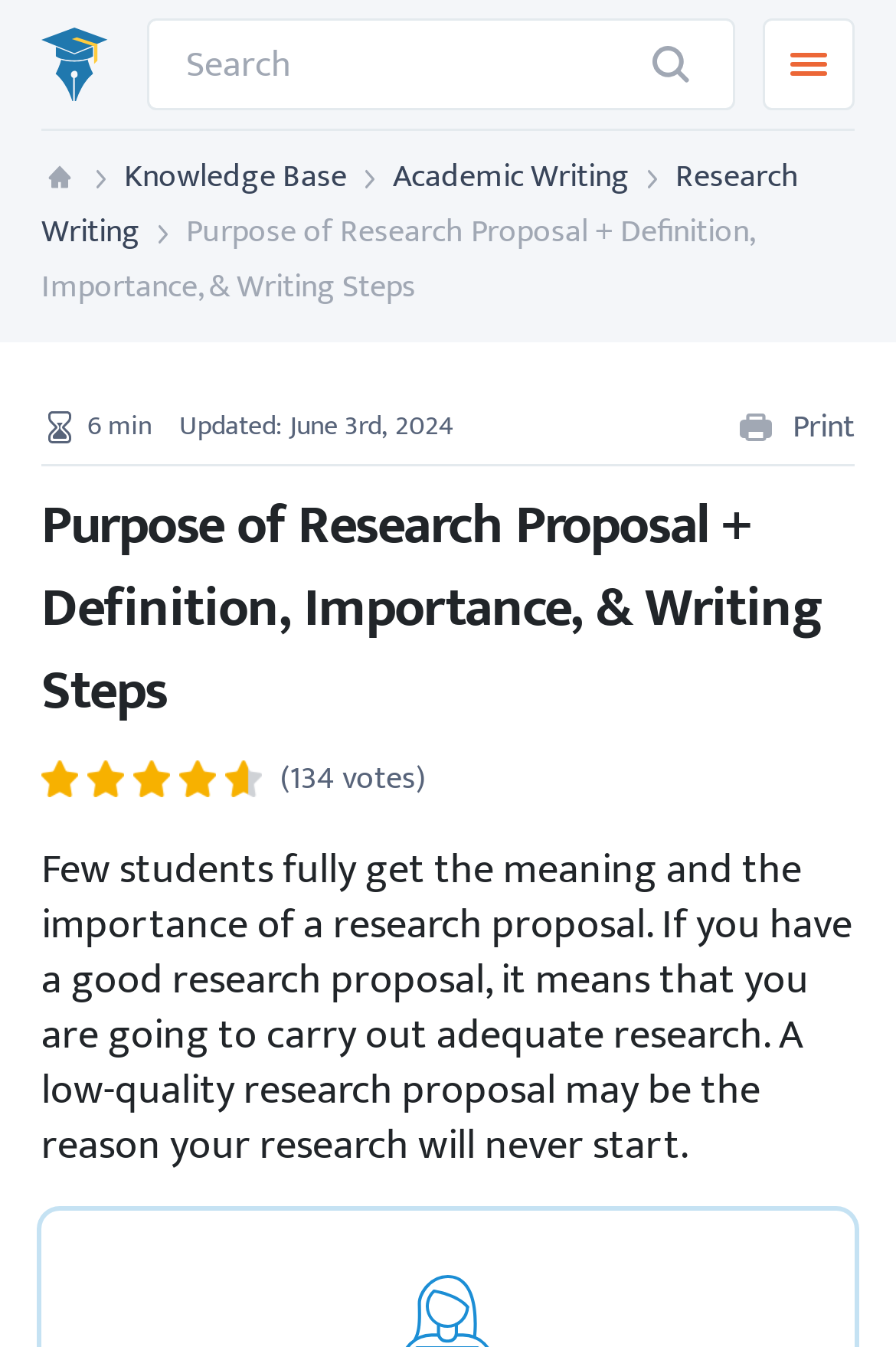How many links are in the top navigation menu?
Using the image, provide a detailed and thorough answer to the question.

The top navigation menu contains four links: 'Custom Writing', 'Knowledge Base', 'Academic Writing', and 'Research Writing'. These links are located at the top of the webpage, and they provide navigation to different sections of the website.